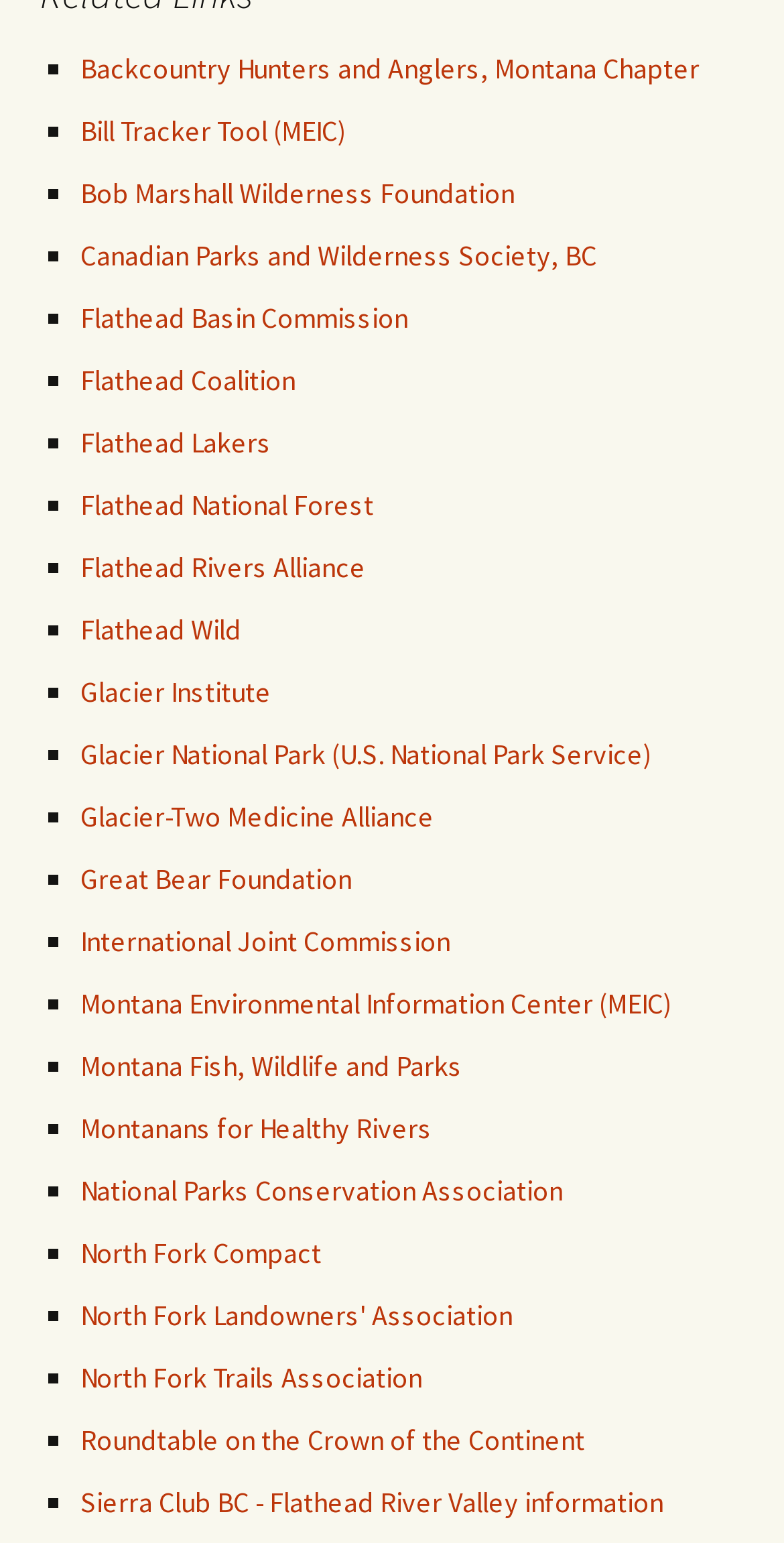Determine the bounding box coordinates for the region that must be clicked to execute the following instruction: "Discover Flathead National Forest".

[0.103, 0.316, 0.477, 0.339]